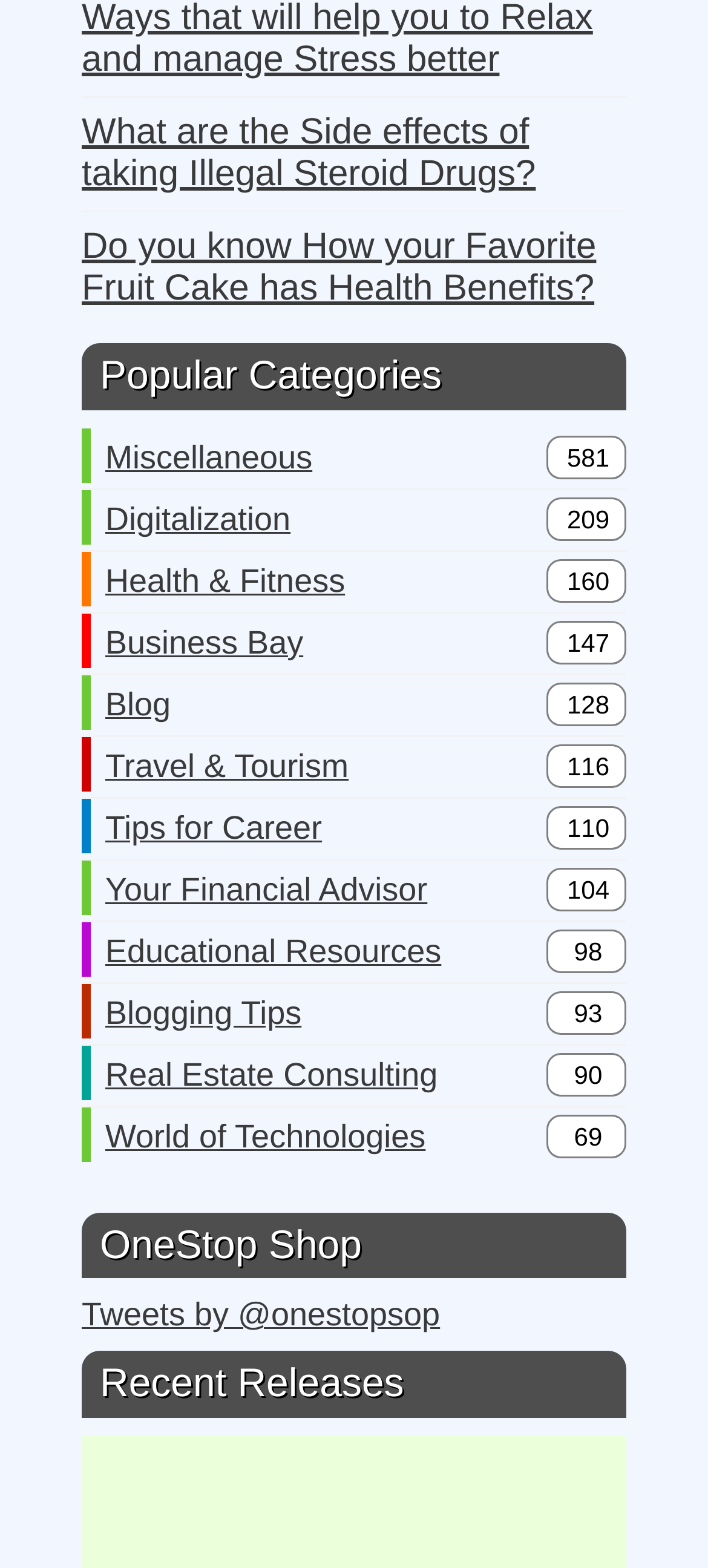Identify the coordinates of the bounding box for the element that must be clicked to accomplish the instruction: "Follow @onestopsop on Twitter".

[0.115, 0.827, 0.622, 0.85]